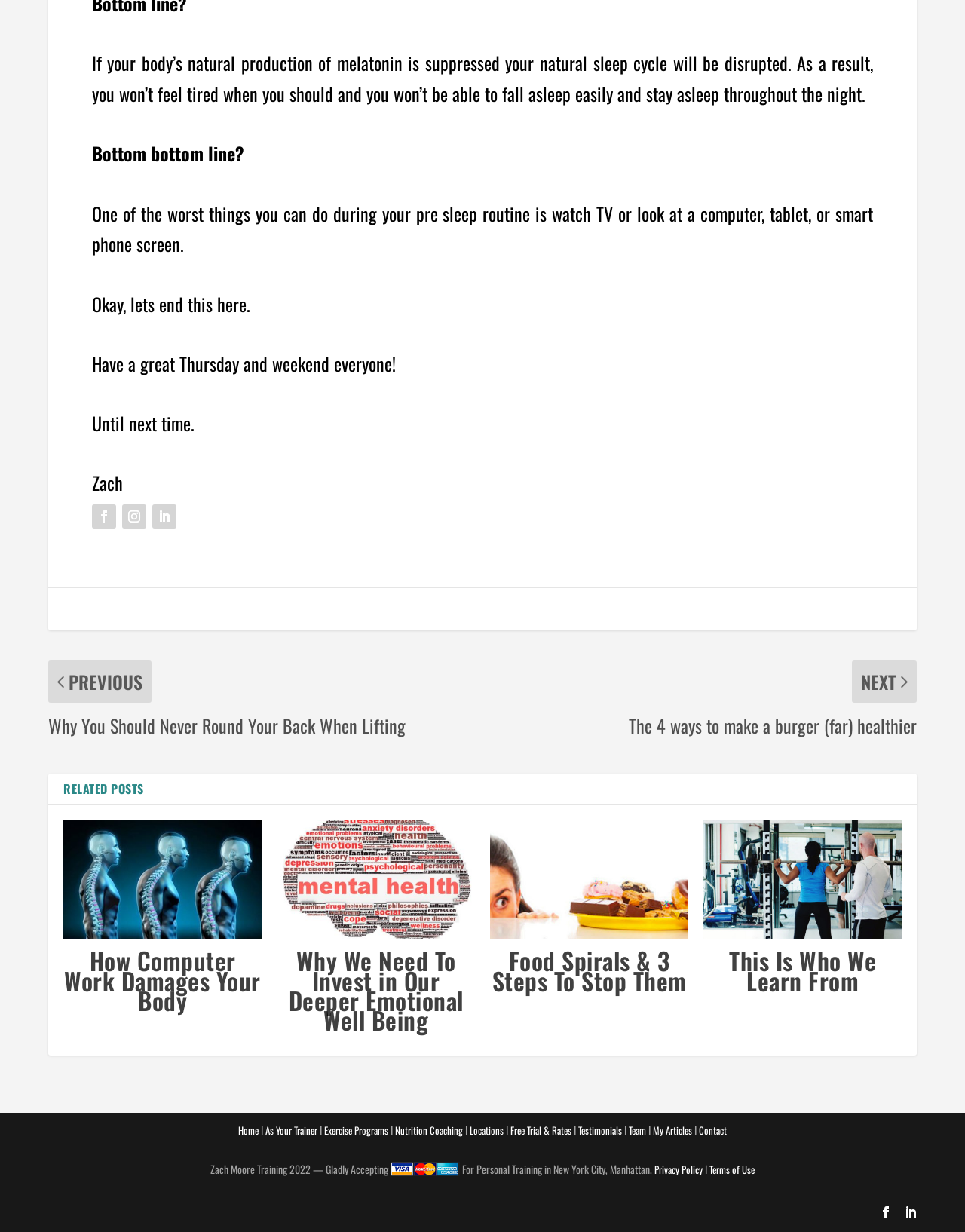What is the author's name?
Provide an in-depth and detailed answer to the question.

The author's name is mentioned at the end of the article, where it says 'Until next time. Zach'.